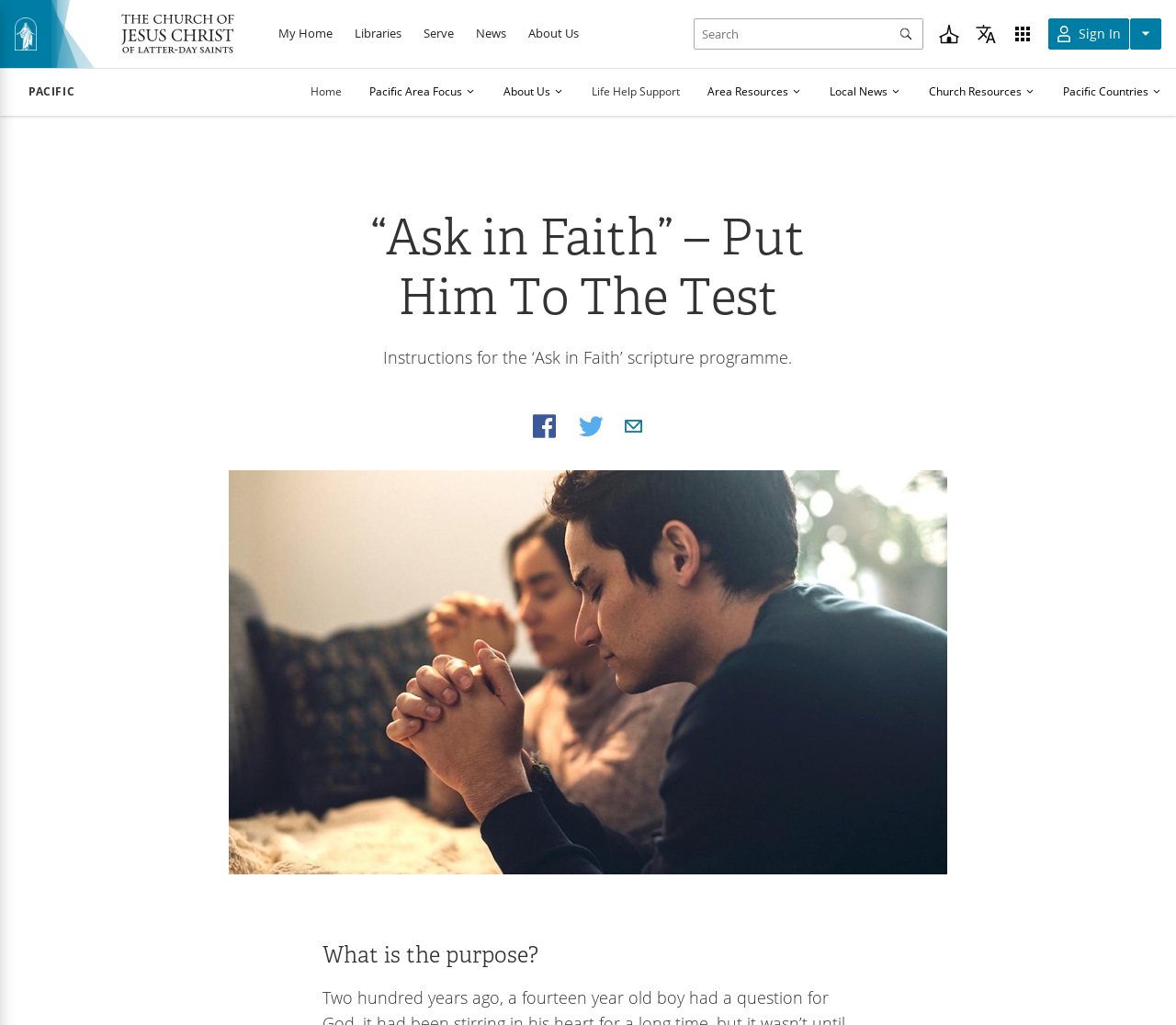Identify the bounding box coordinates for the UI element described as: "name="query" placeholder="Search"".

[0.59, 0.018, 0.785, 0.048]